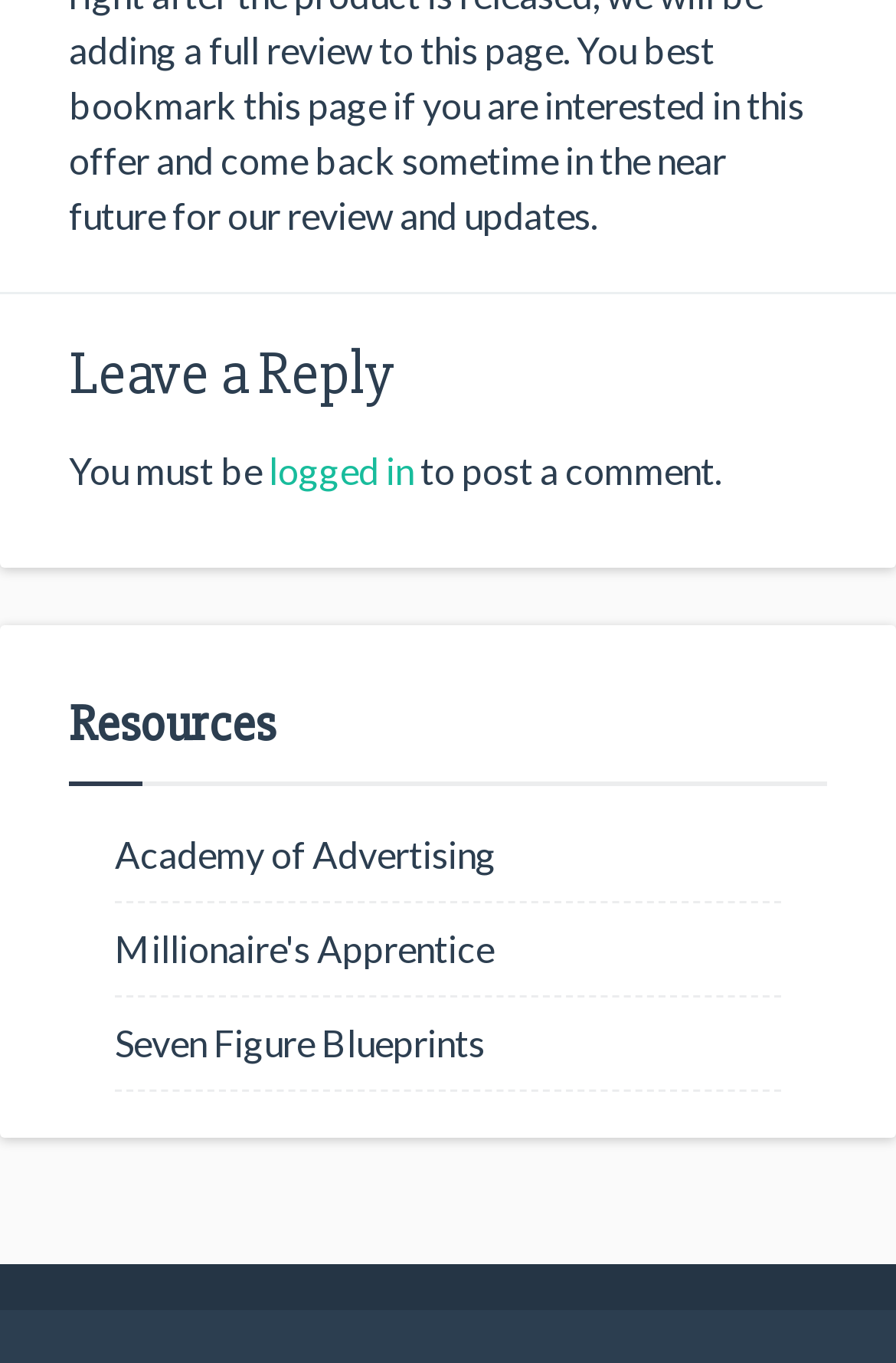How many links are under the 'Resources' heading?
Based on the image, answer the question with as much detail as possible.

The 'Resources' heading is followed by three link elements: 'Academy of Advertising', 'Millionaire's Apprentice', and 'Seven Figure Blueprints'.